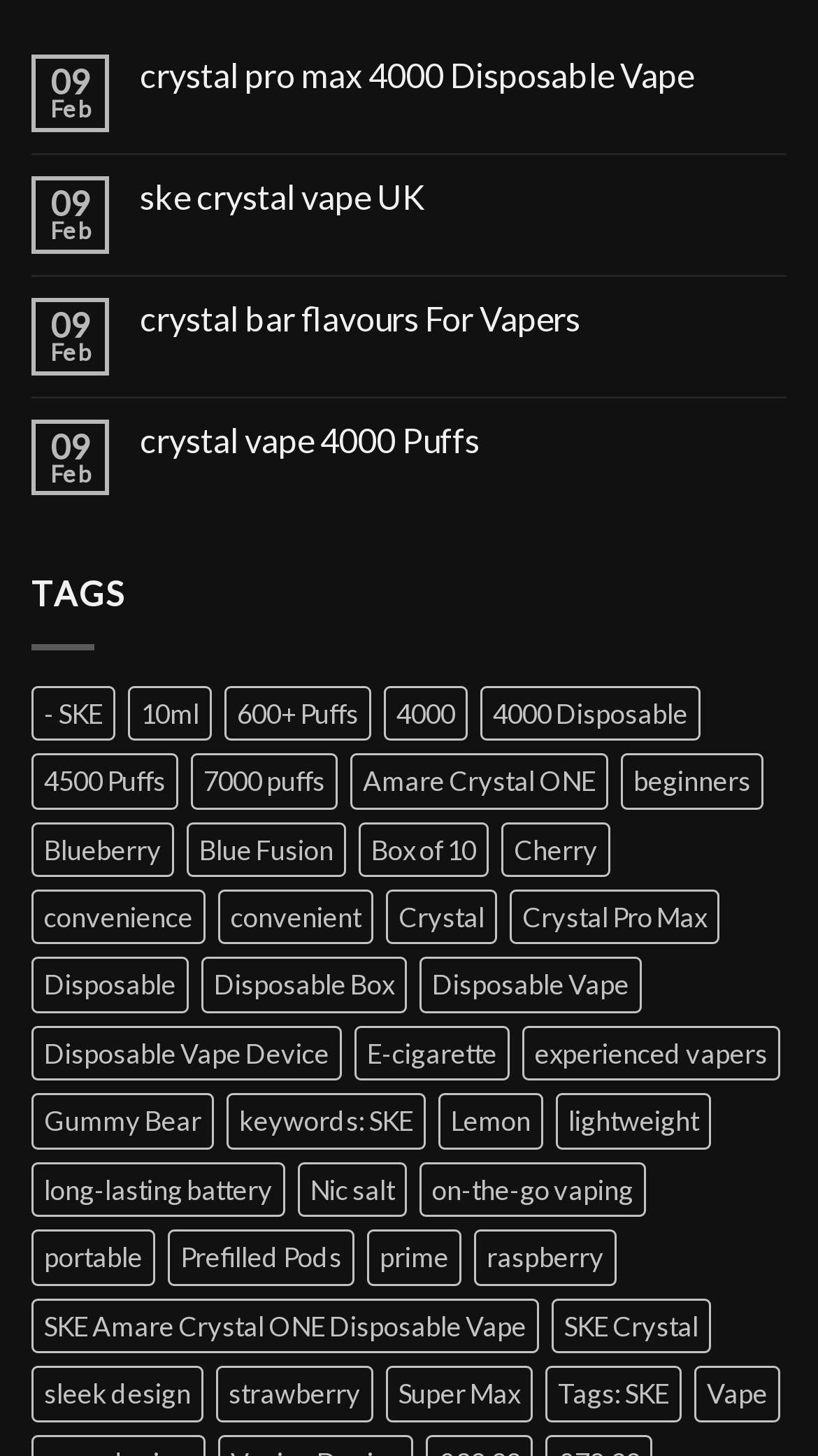Determine the bounding box coordinates of the element that should be clicked to execute the following command: "Check 'TAGS'".

[0.038, 0.394, 0.152, 0.421]